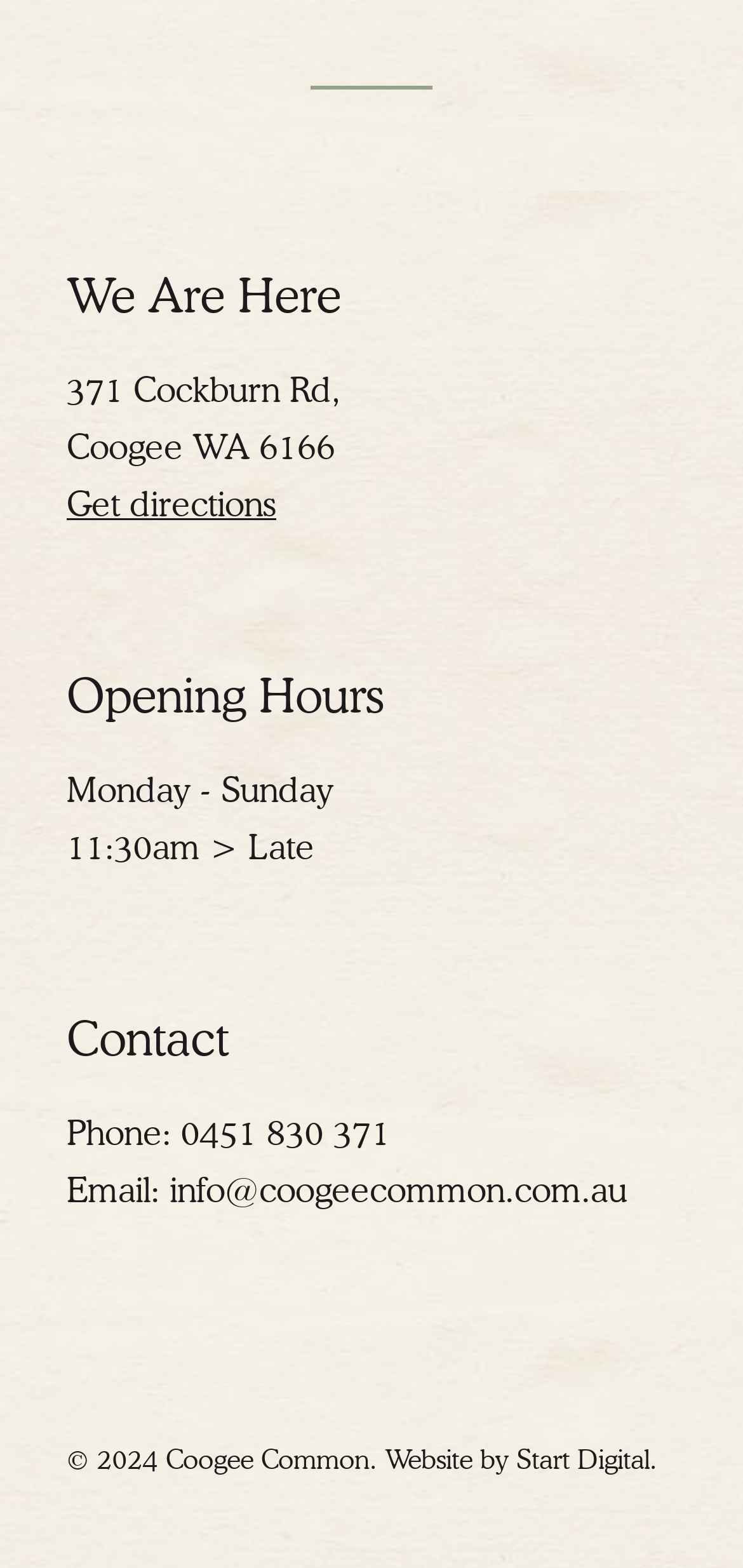Please use the details from the image to answer the following question comprehensively:
What is the email address of Coogee Common?

I found the email address by looking at the link element next to the 'Email:' label, which provides the contact email address.